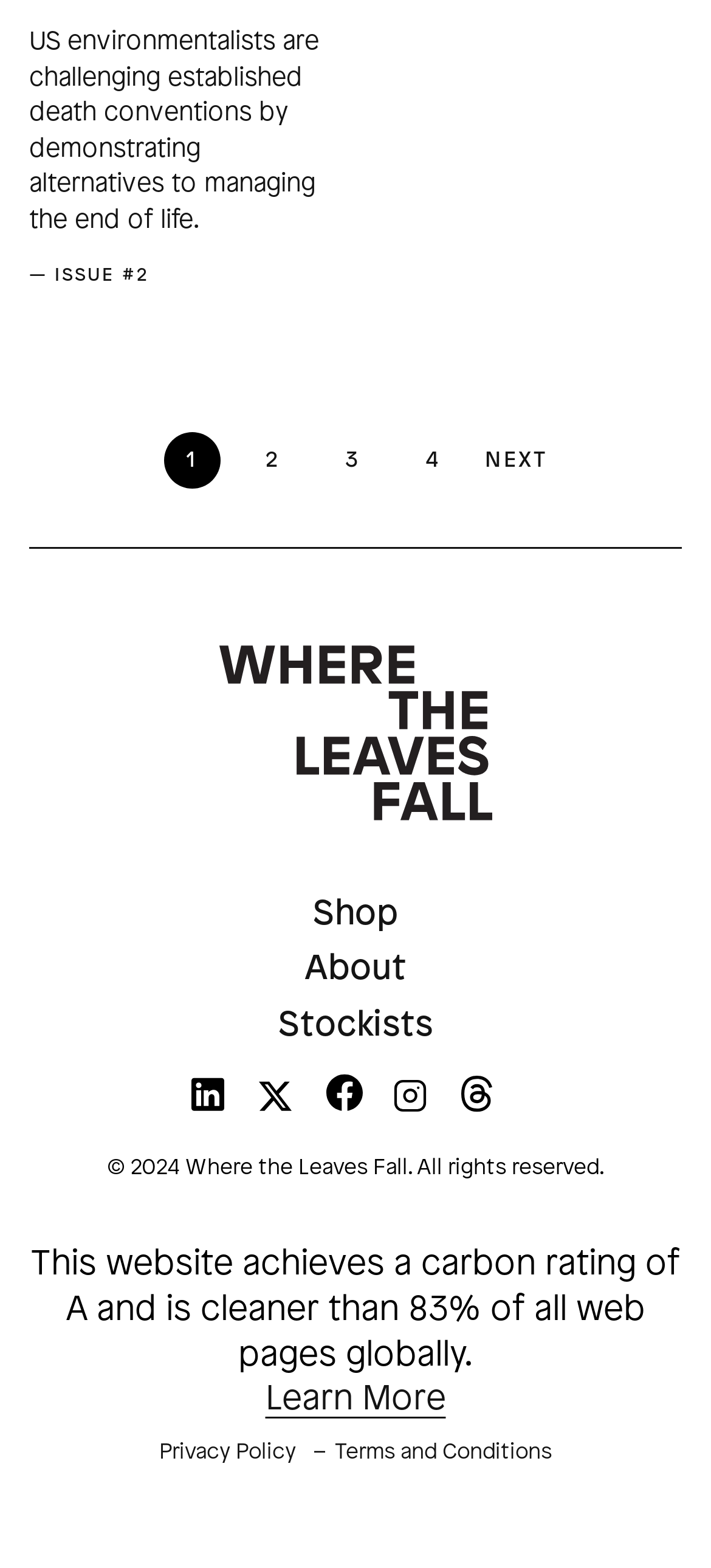Please respond in a single word or phrase: 
How many social media links are present?

5